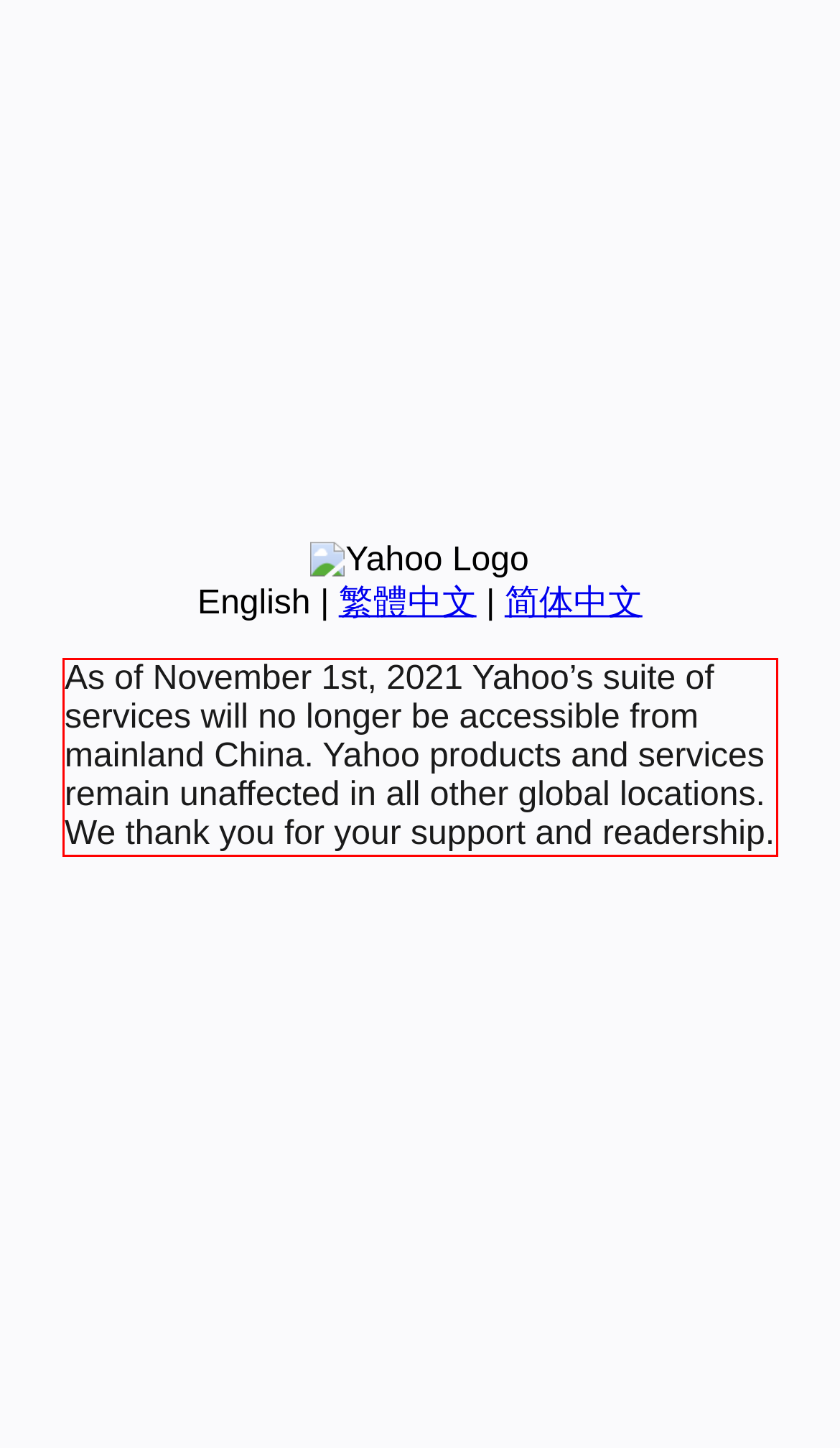Please look at the screenshot provided and find the red bounding box. Extract the text content contained within this bounding box.

As of November 1st, 2021 Yahoo’s suite of services will no longer be accessible from mainland China. Yahoo products and services remain unaffected in all other global locations. We thank you for your support and readership.